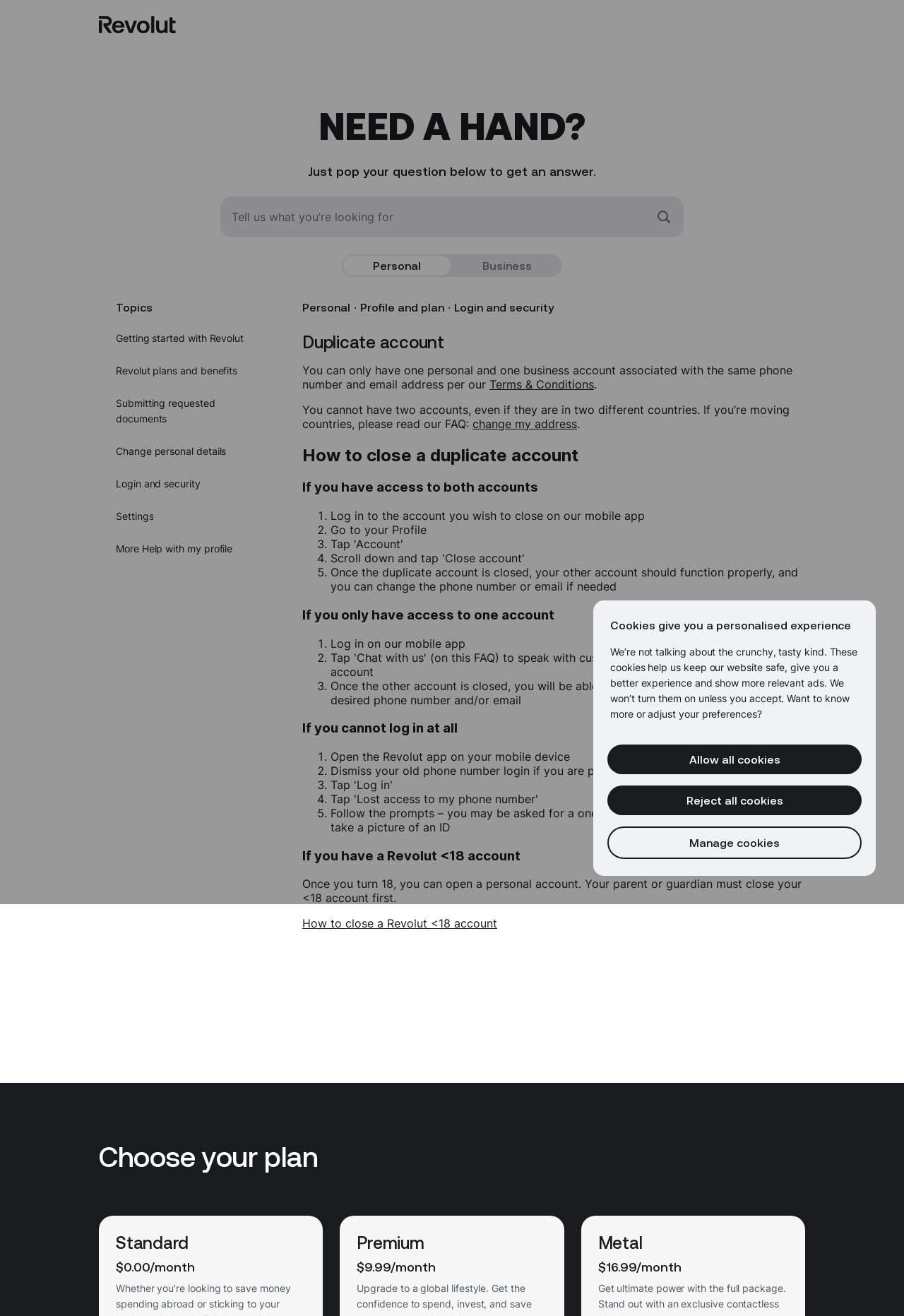Please provide the bounding box coordinates for the UI element as described: "Change personal details". The coordinates must be four floats between 0 and 1, represented as [left, top, right, bottom].

[0.109, 0.332, 0.297, 0.354]